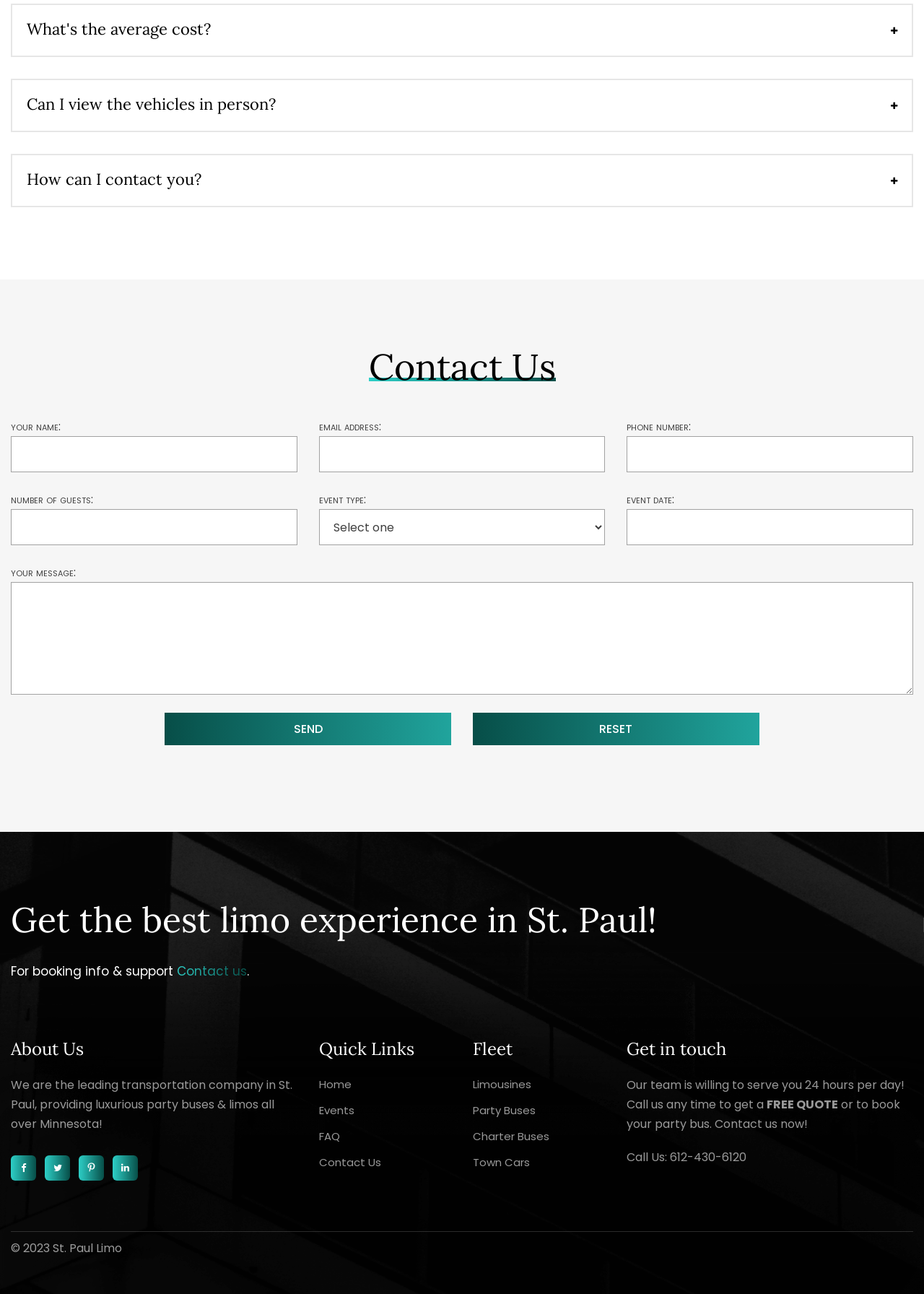Predict the bounding box coordinates for the UI element described as: "Puzzle Copyright © Kevin Stone". The coordinates should be four float numbers between 0 and 1, presented as [left, top, right, bottom].

None